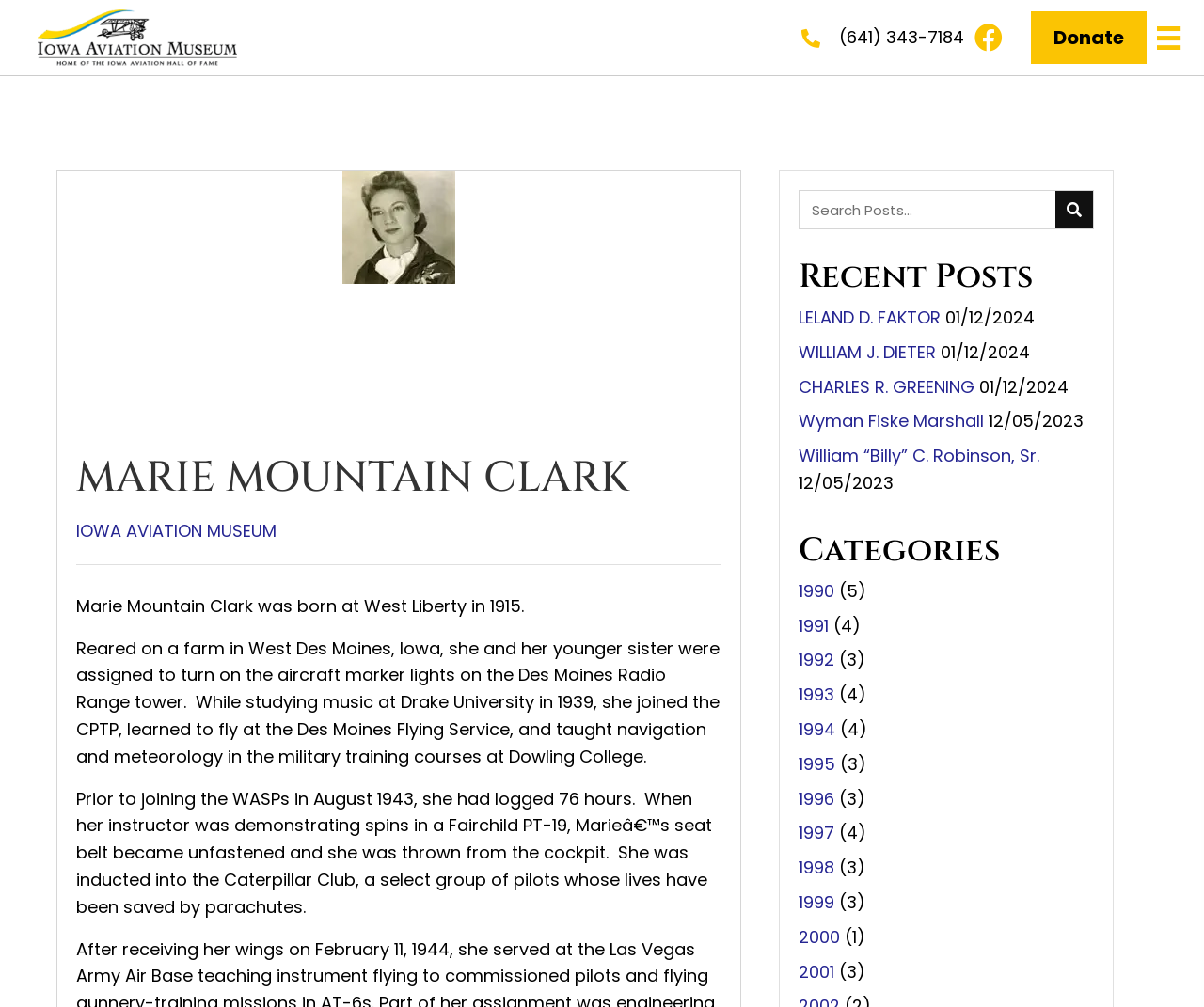Use a single word or phrase to answer the question:
What is the occupation of Marie Mountain Clark?

Pilot